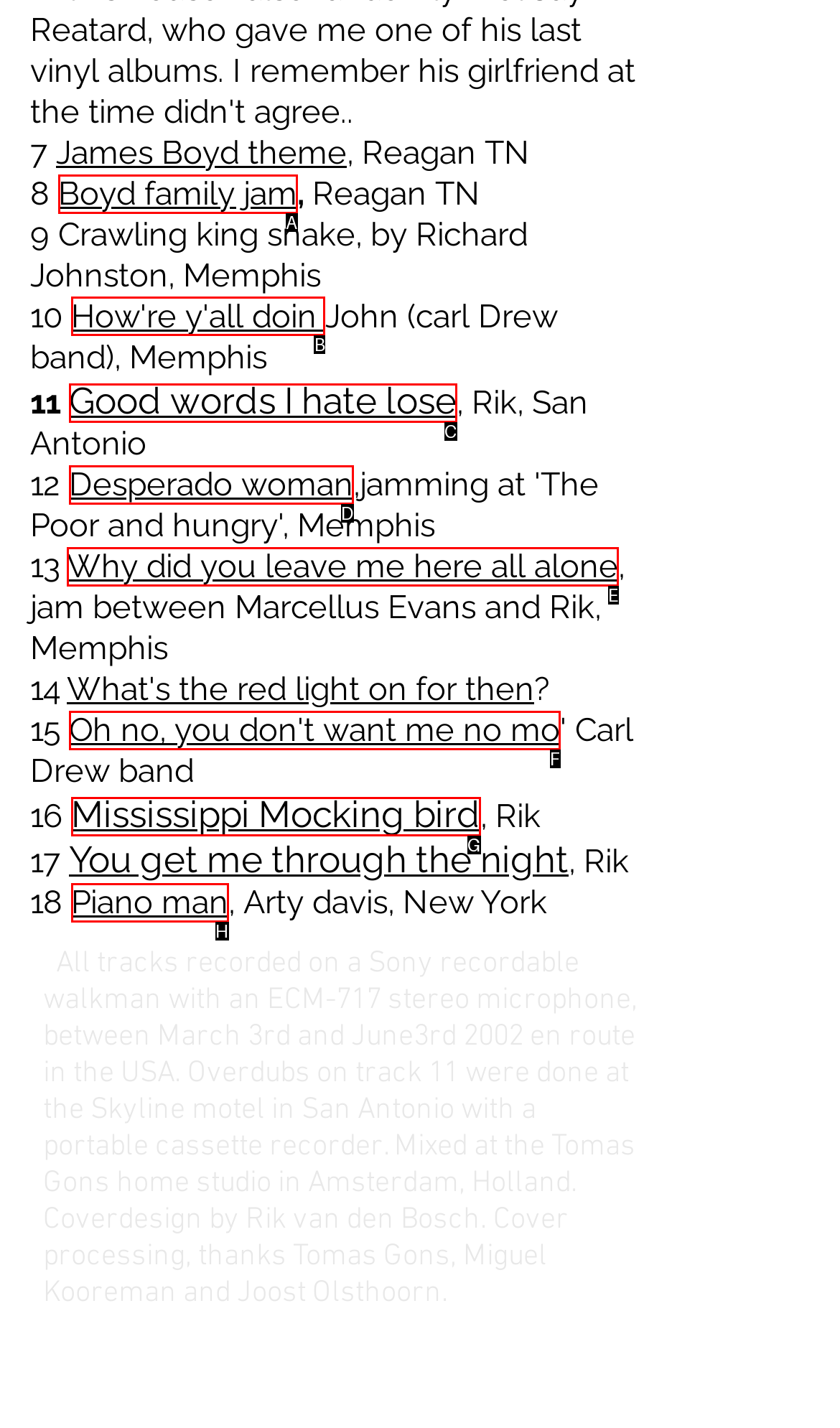Indicate the HTML element to be clicked to accomplish this task: Click on How're y'all doin Respond using the letter of the correct option.

B